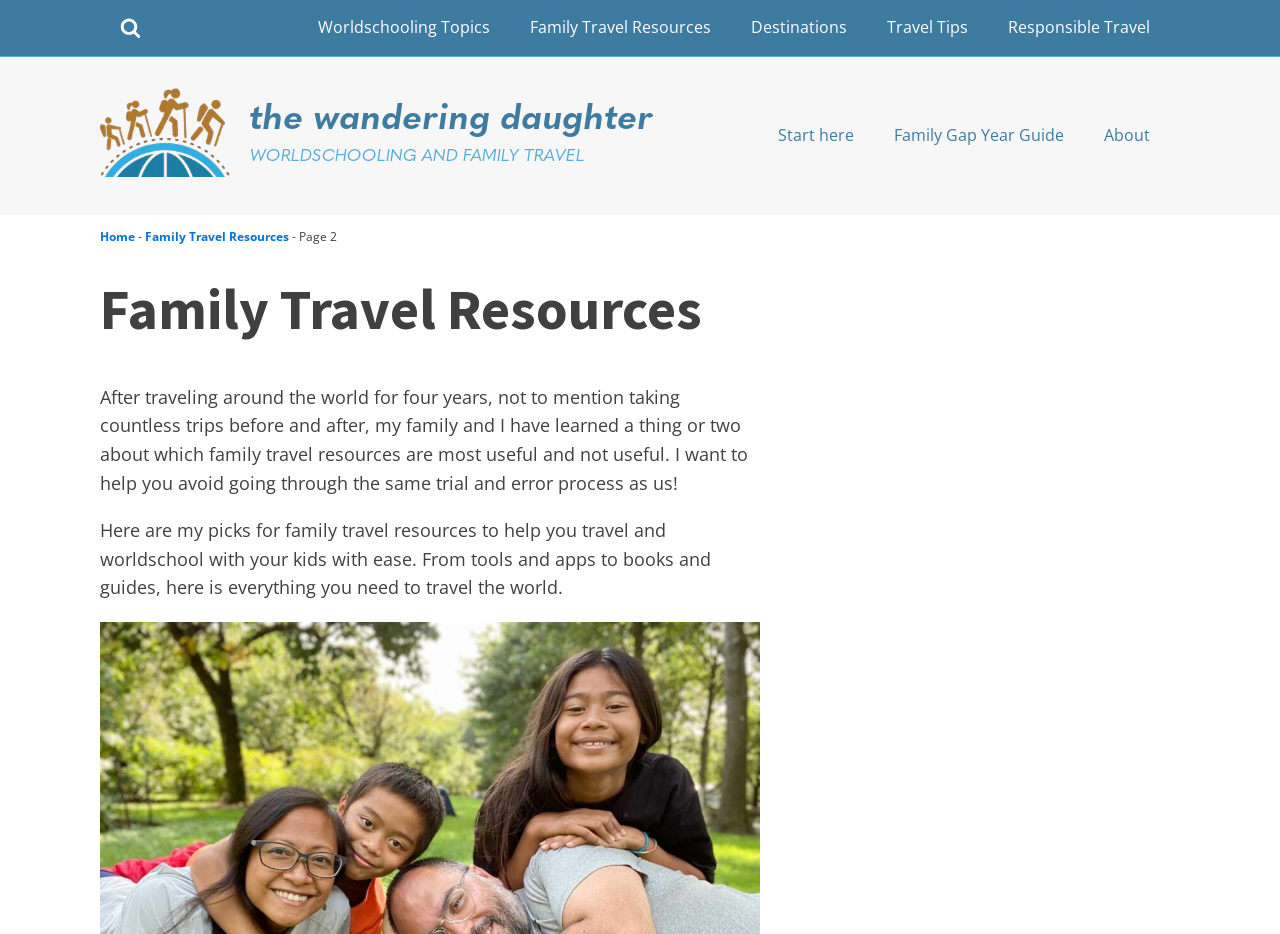Produce an elaborate caption capturing the essence of the webpage.

The webpage is about family travel resources, specifically curated by the author who has extensive experience traveling with kids. At the top left, there is a search icon represented by an SVG element. Below it, there are five navigation links: "Worldschooling Topics", "Family Travel Resources", "Destinations", "Travel Tips", and "Responsible Travel". 

To the right of the search icon, the website's logo, "The Wandering Daughter", is displayed, accompanied by an image. Below the logo, there are three links: "Start here", "Family Gap Year Guide", and "About". 

On the left side of the page, there is a navigation section with breadcrumbs, showing the current page's location: "Home" > "Family Travel Resources" > "Page 2". 

The main content of the page starts with a heading "Family Travel Resources". Below the heading, there is a paragraph of text that introduces the author's experience and purpose in sharing their knowledge of family travel resources. The text continues in another paragraph, explaining that the page will provide a curated list of resources, including tools, apps, books, and guides, to help families travel and worldschool with ease.